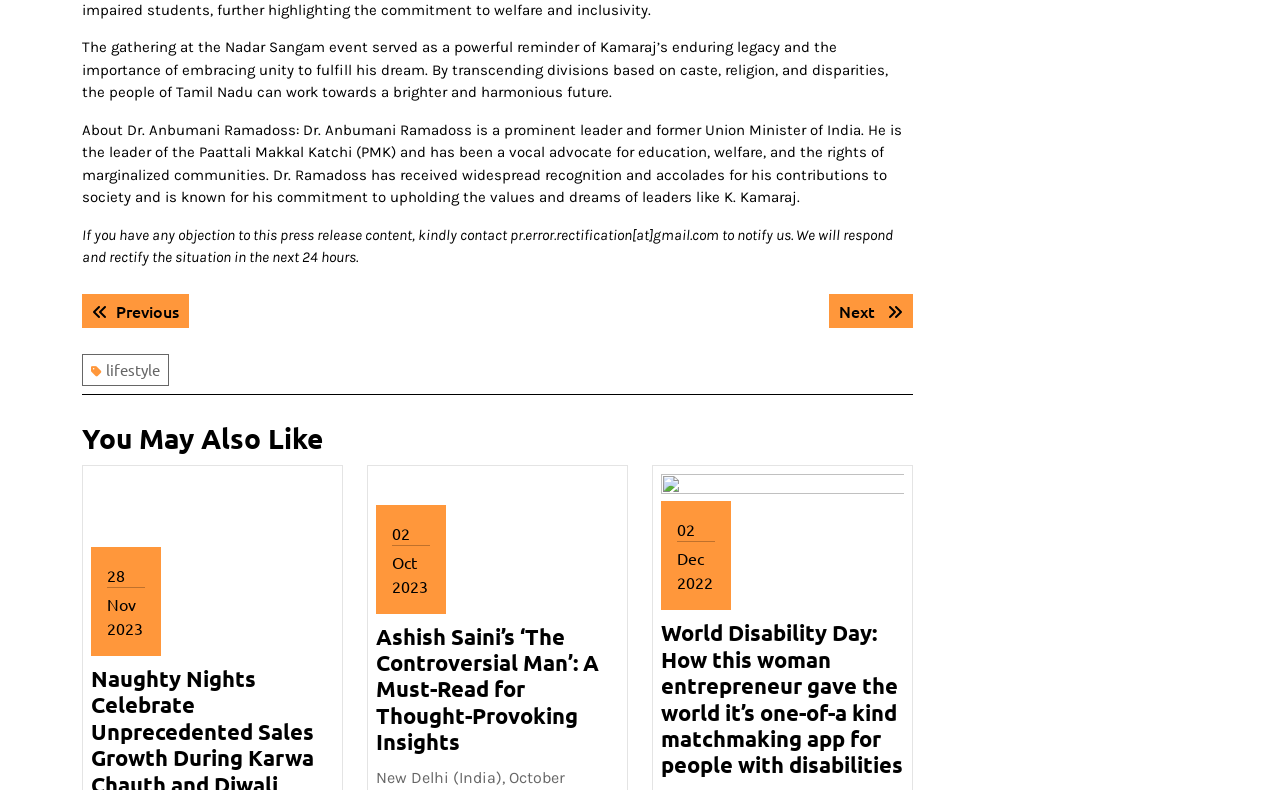Using the given description, provide the bounding box coordinates formatted as (top-left x, top-left y, bottom-right x, bottom-right y), with all values being floating point numbers between 0 and 1. Description: lifestyle

[0.064, 0.447, 0.132, 0.489]